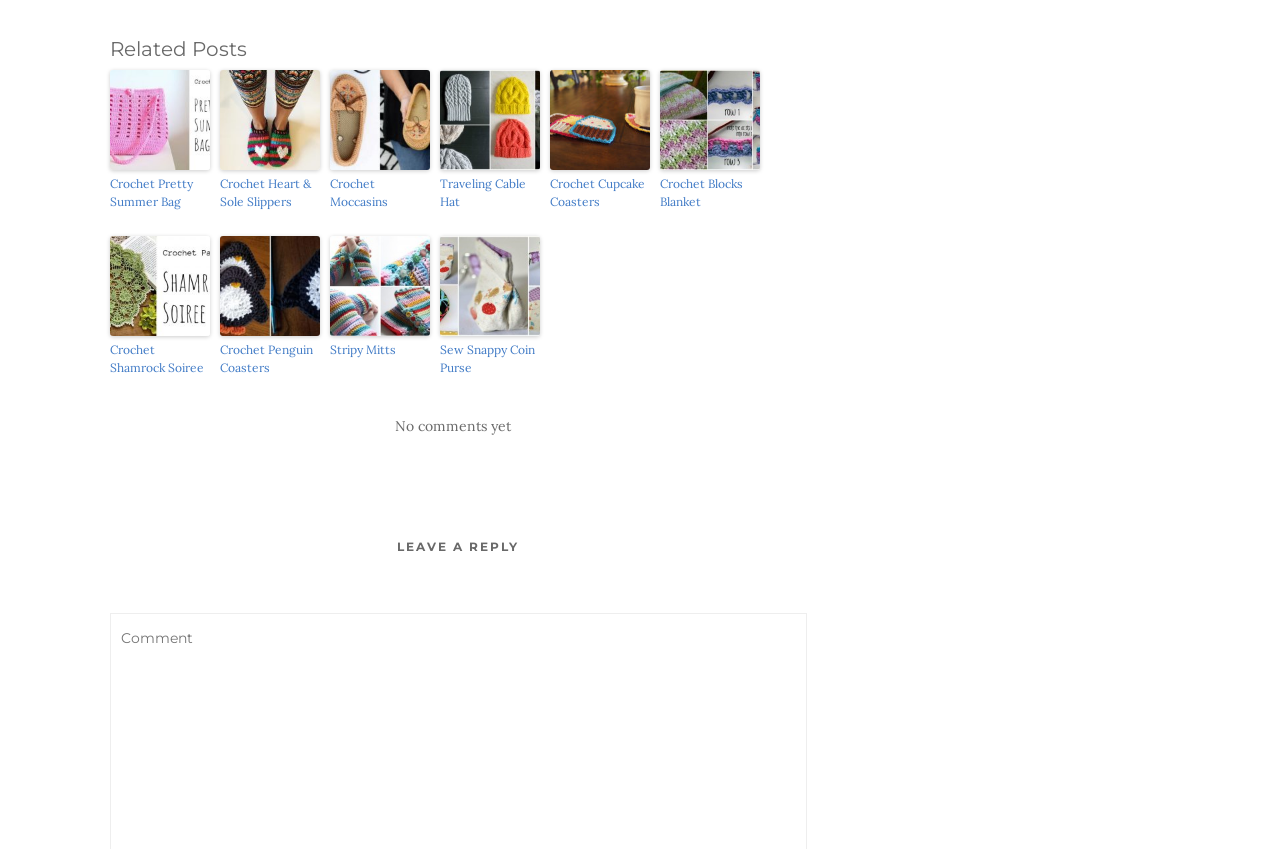Indicate the bounding box coordinates of the element that needs to be clicked to satisfy the following instruction: "Click on 'Crochet Pretty Summer Bag'". The coordinates should be four float numbers between 0 and 1, i.e., [left, top, right, bottom].

[0.086, 0.082, 0.164, 0.2]